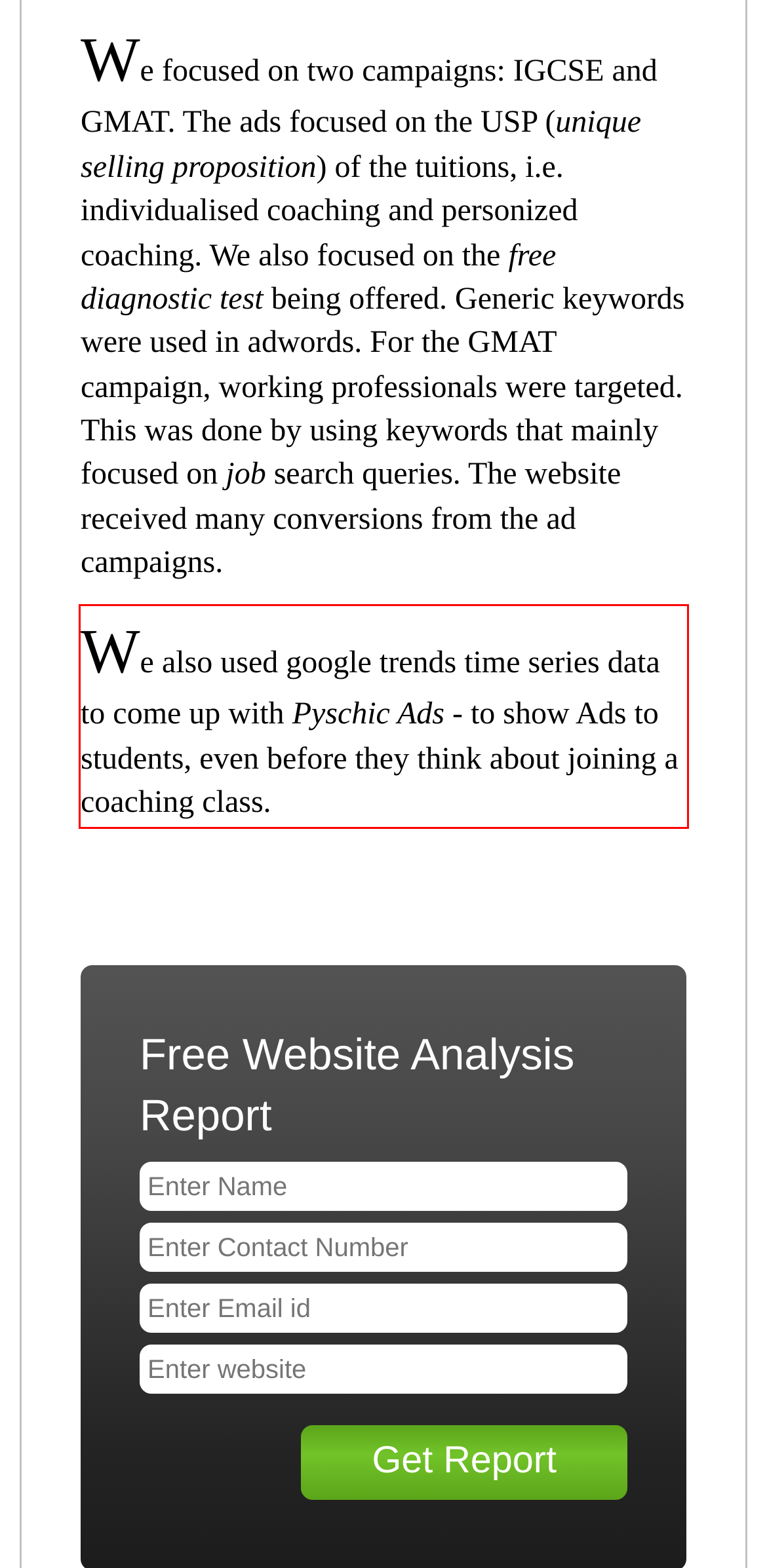Identify and extract the text within the red rectangle in the screenshot of the webpage.

We also used google trends time series data to come up with Pyschic Ads - to show Ads to students, even before they think about joining a coaching class.